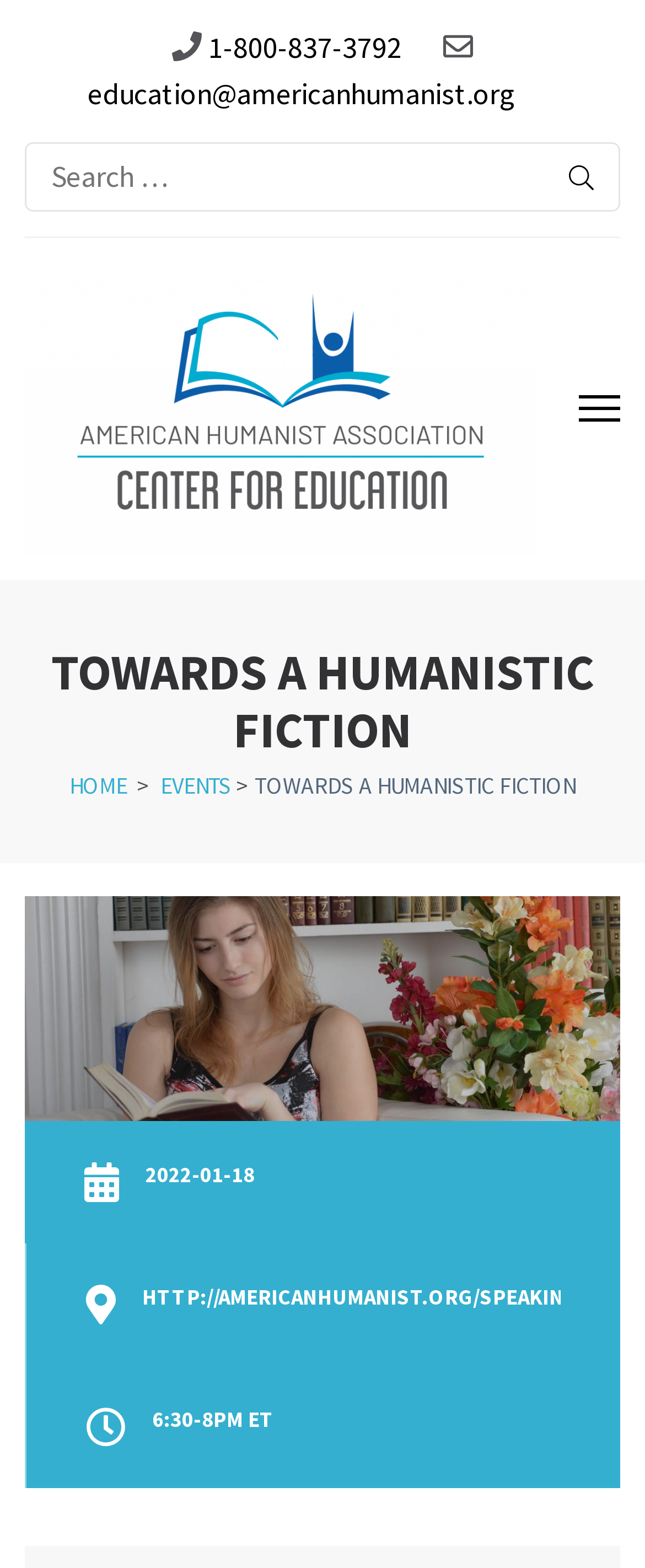Find and indicate the bounding box coordinates of the region you should select to follow the given instruction: "register for the TOWARDS A HUMANISTIC FICTION event".

[0.395, 0.492, 0.892, 0.511]